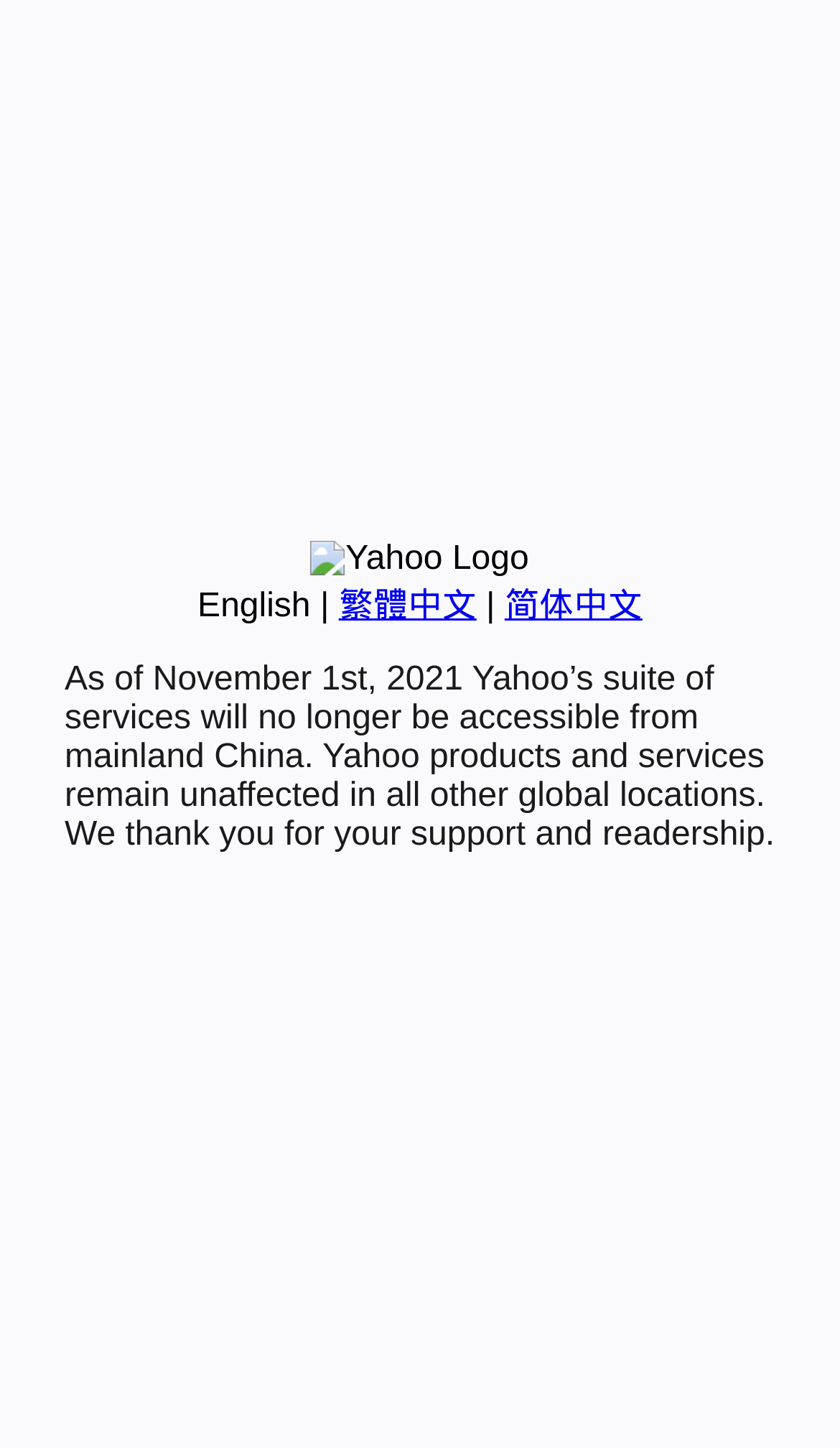Provide the bounding box coordinates of the HTML element described by the text: "繁體中文". The coordinates should be in the format [left, top, right, bottom] with values between 0 and 1.

[0.403, 0.406, 0.567, 0.432]